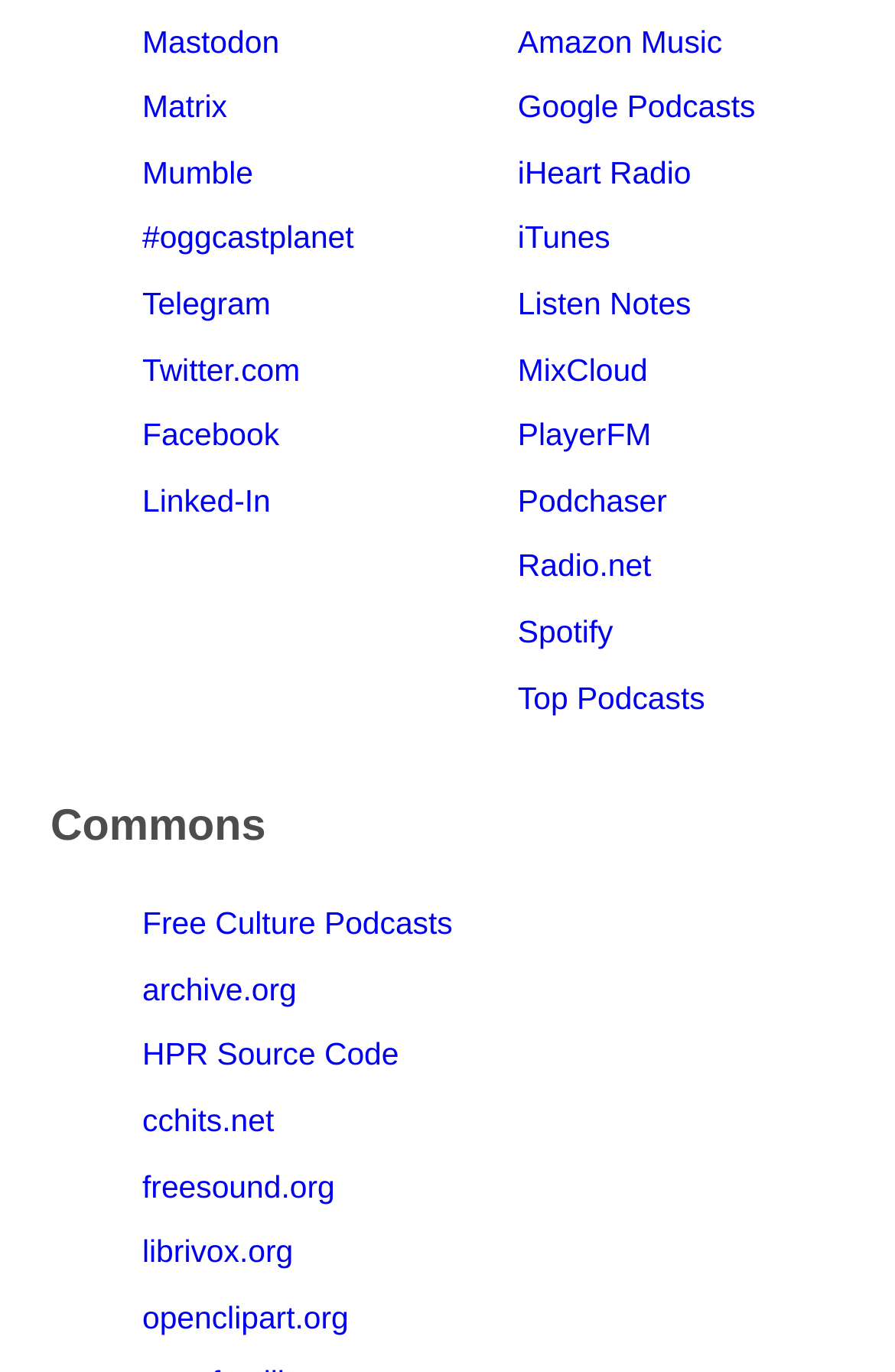Could you specify the bounding box coordinates for the clickable section to complete the following instruction: "Click on Mastodon"?

[0.159, 0.018, 0.312, 0.043]